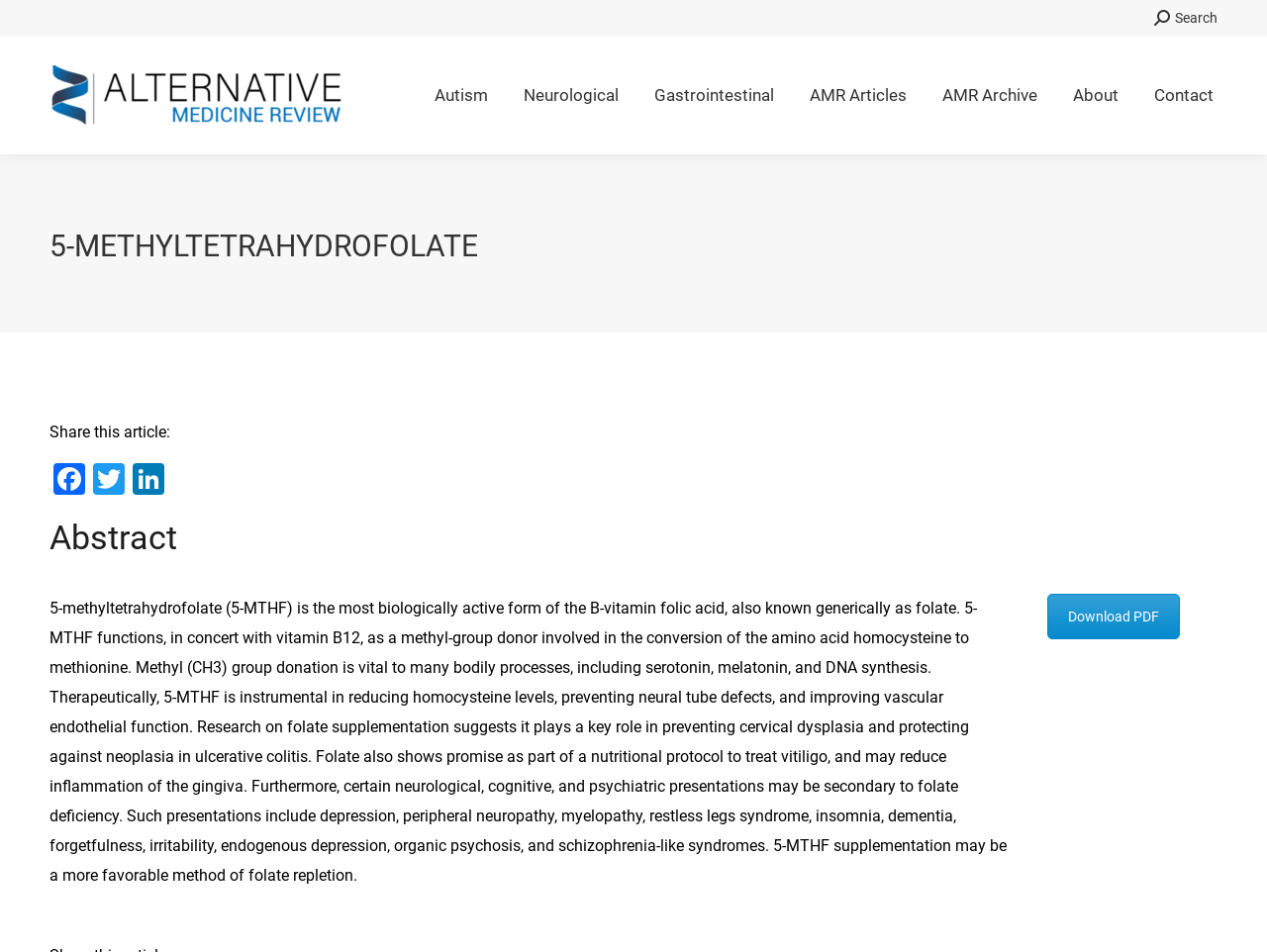Give a complete and precise description of the webpage's appearance.

The webpage is about 5-Methyltetrahydrofolate (5-MTHF) supplement benefits and overview. At the top right corner, there is a search bar with a magnifying glass icon. Below the search bar, there are several links to different categories, including Alternative Medicine Review, Autism, Neurological, Gastrointestinal, AMR Articles, AMR Archive, About, and Contact.

On the left side of the page, there is a heading "5-METHYLTETRAHYDROFOLATE" followed by a section that allows users to share the article on social media platforms like Facebook, Twitter, and LinkedIn.

Below the sharing section, there is a heading "Abstract" that introduces the main content of the page. The abstract explains that 5-MTHF is the most biologically active form of folic acid, which plays a crucial role in various bodily processes, including serotonin and DNA synthesis. It also discusses the therapeutic benefits of 5-MTHF, such as reducing homocysteine levels, preventing neural tube defects, and improving vascular endothelial function. Additionally, the abstract mentions the potential benefits of folate supplementation in preventing cervical dysplasia, protecting against neoplasia, and treating vitiligo.

At the bottom right corner of the abstract section, there is a link to download the article in PDF format.